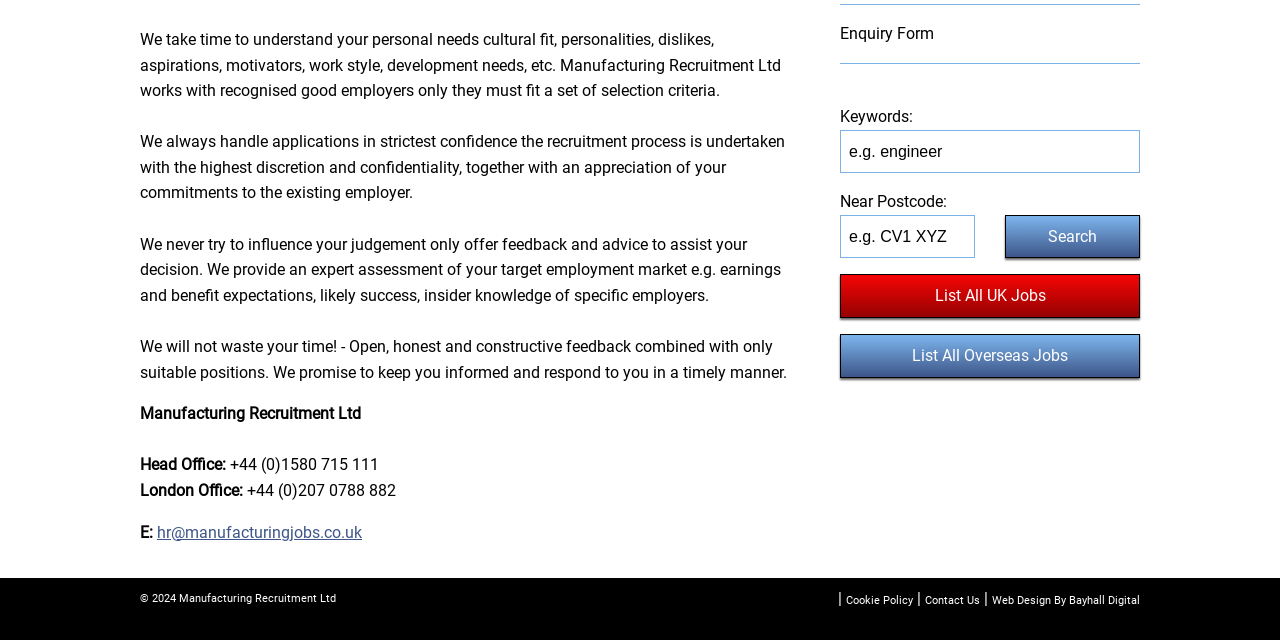Find the bounding box coordinates corresponding to the UI element with the description: "Enquiry Form". The coordinates should be formatted as [left, top, right, bottom], with values as floats between 0 and 1.

[0.656, 0.008, 0.891, 0.1]